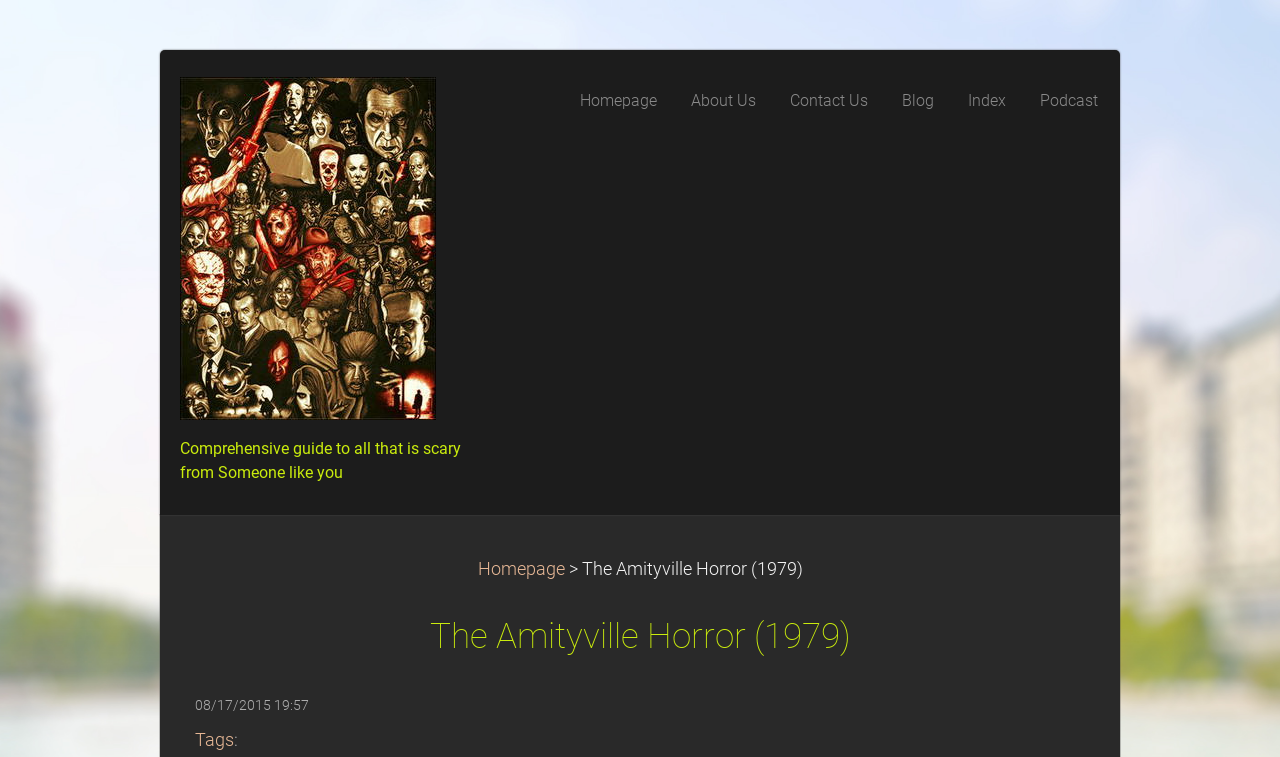Please specify the bounding box coordinates of the clickable region necessary for completing the following instruction: "Click on Horror Review". The coordinates must consist of four float numbers between 0 and 1, i.e., [left, top, right, bottom].

[0.141, 0.102, 0.375, 0.571]